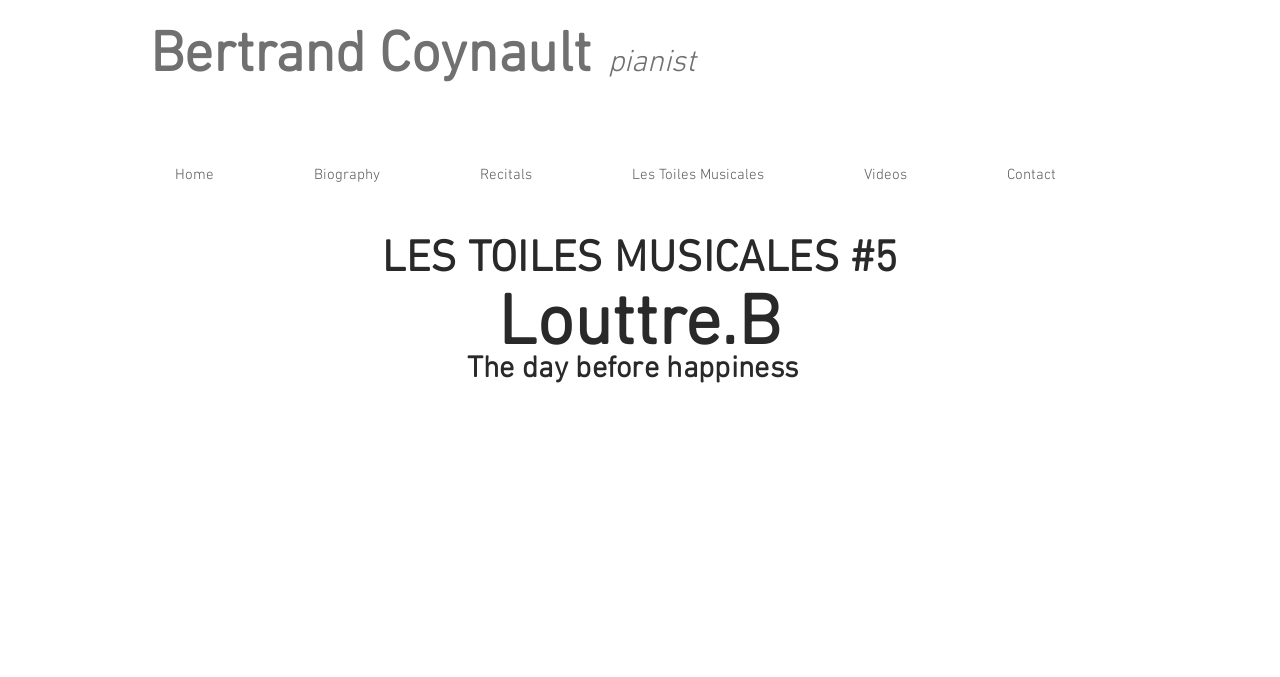Reply to the question with a single word or phrase:
How many words are in the recital title?

6